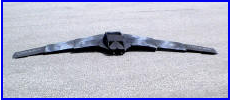Give a one-word or one-phrase response to the question: 
Which organization's initiatives might be connected to this research?

DARPA